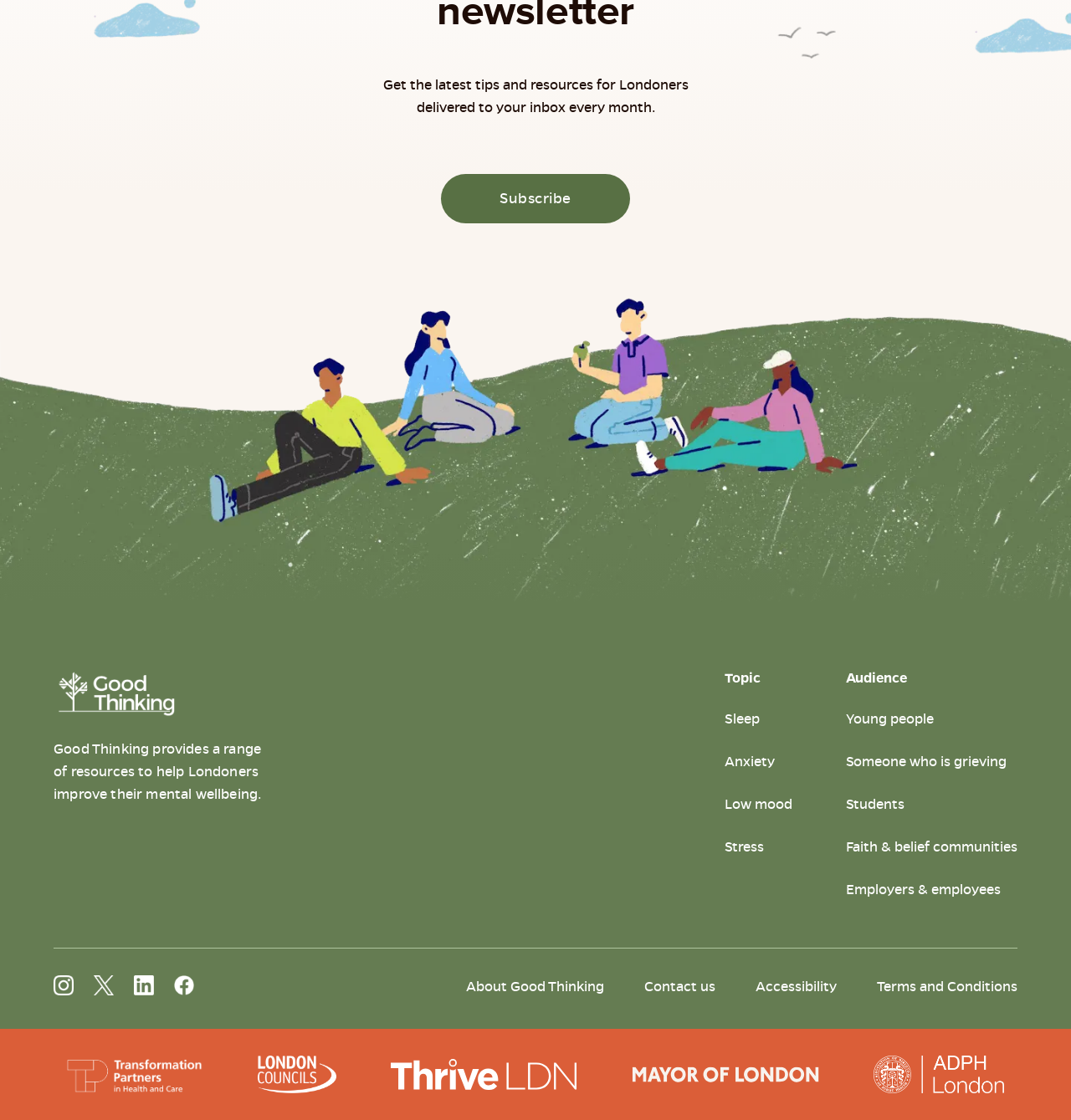Locate the bounding box coordinates of the element's region that should be clicked to carry out the following instruction: "Subscribe to the newsletter". The coordinates need to be four float numbers between 0 and 1, i.e., [left, top, right, bottom].

[0.412, 0.155, 0.588, 0.199]